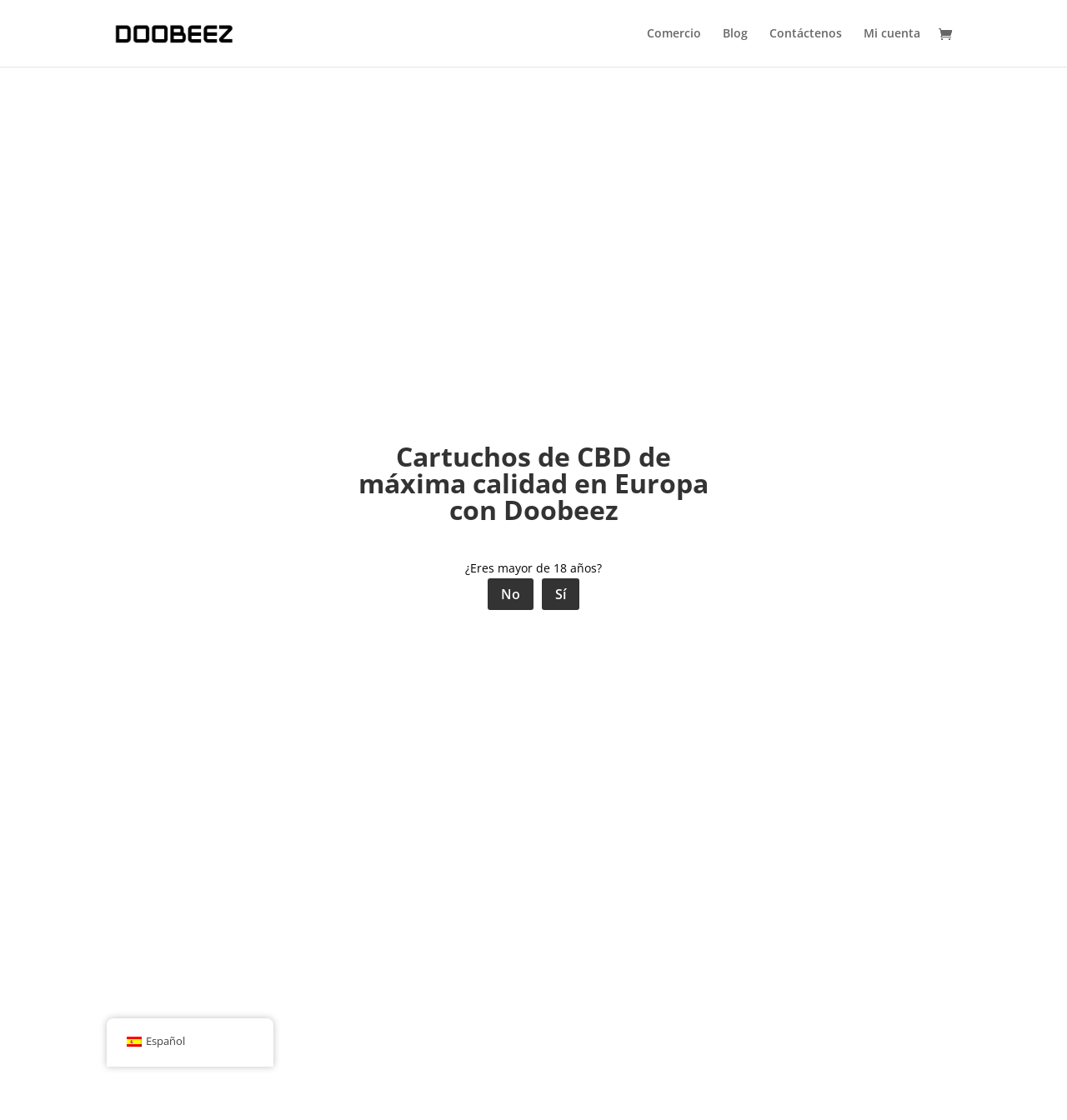Determine the main text heading of the webpage and provide its content.

Cartuchos de CBD de máxima calidad en Europa con Doobeez